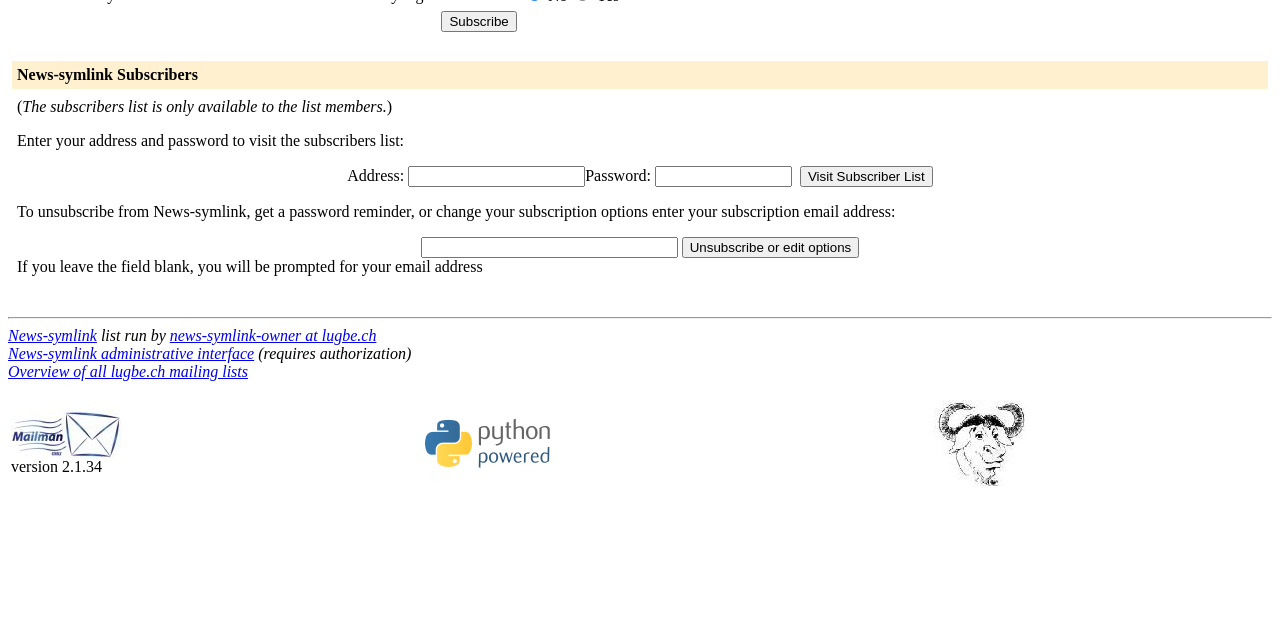Given the element description parent_node: Address: Password: name="roster-email", specify the bounding box coordinates of the corresponding UI element in the format (top-left x, top-left y, bottom-right x, bottom-right y). All values must be between 0 and 1.

[0.319, 0.259, 0.457, 0.292]